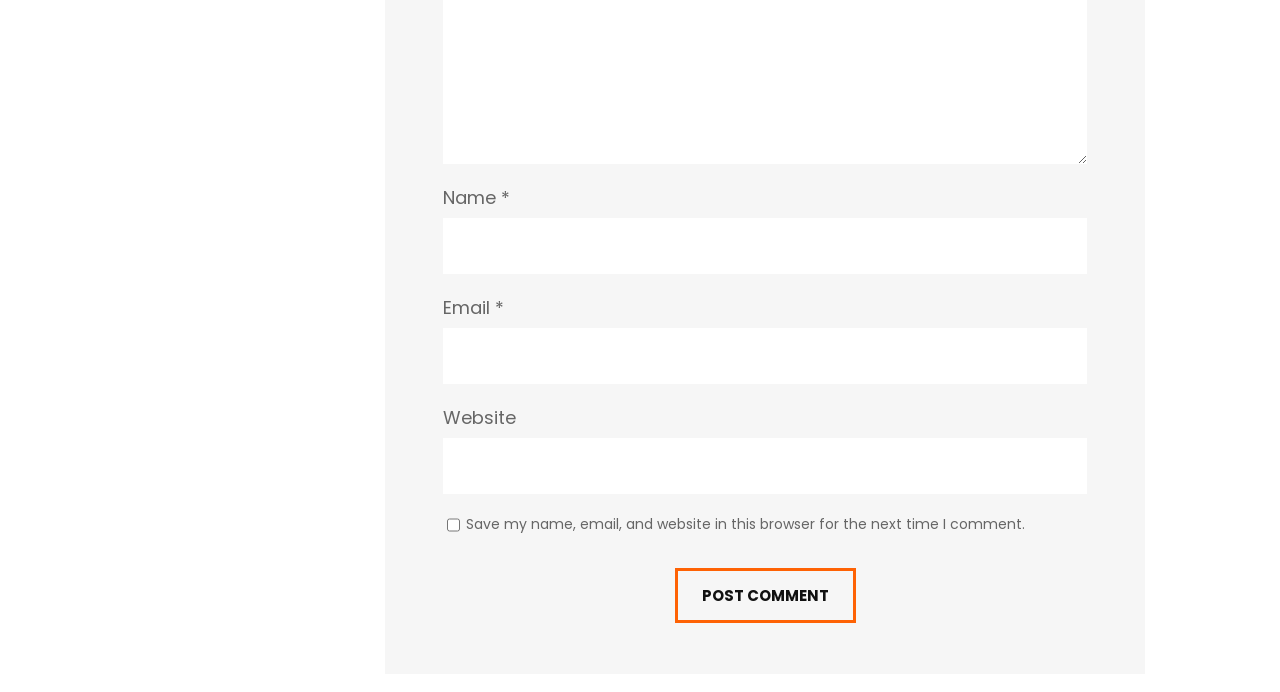Use a single word or phrase to answer the question:
Is the 'Website' field required?

No